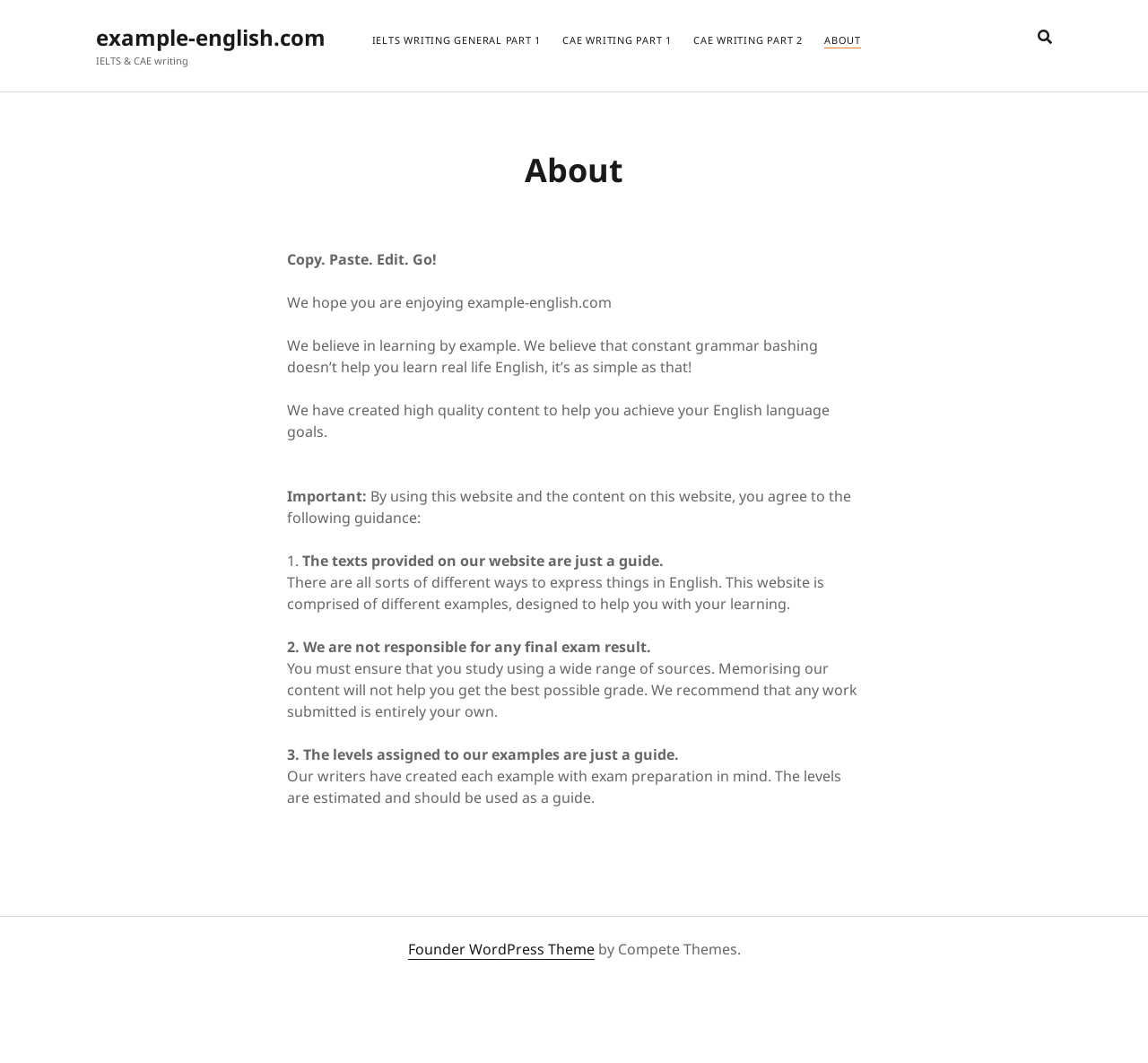Determine the bounding box of the UI element mentioned here: "name="your-name" placeholder="Enter Full Name"". The coordinates must be in the format [left, top, right, bottom] with values ranging from 0 to 1.

None